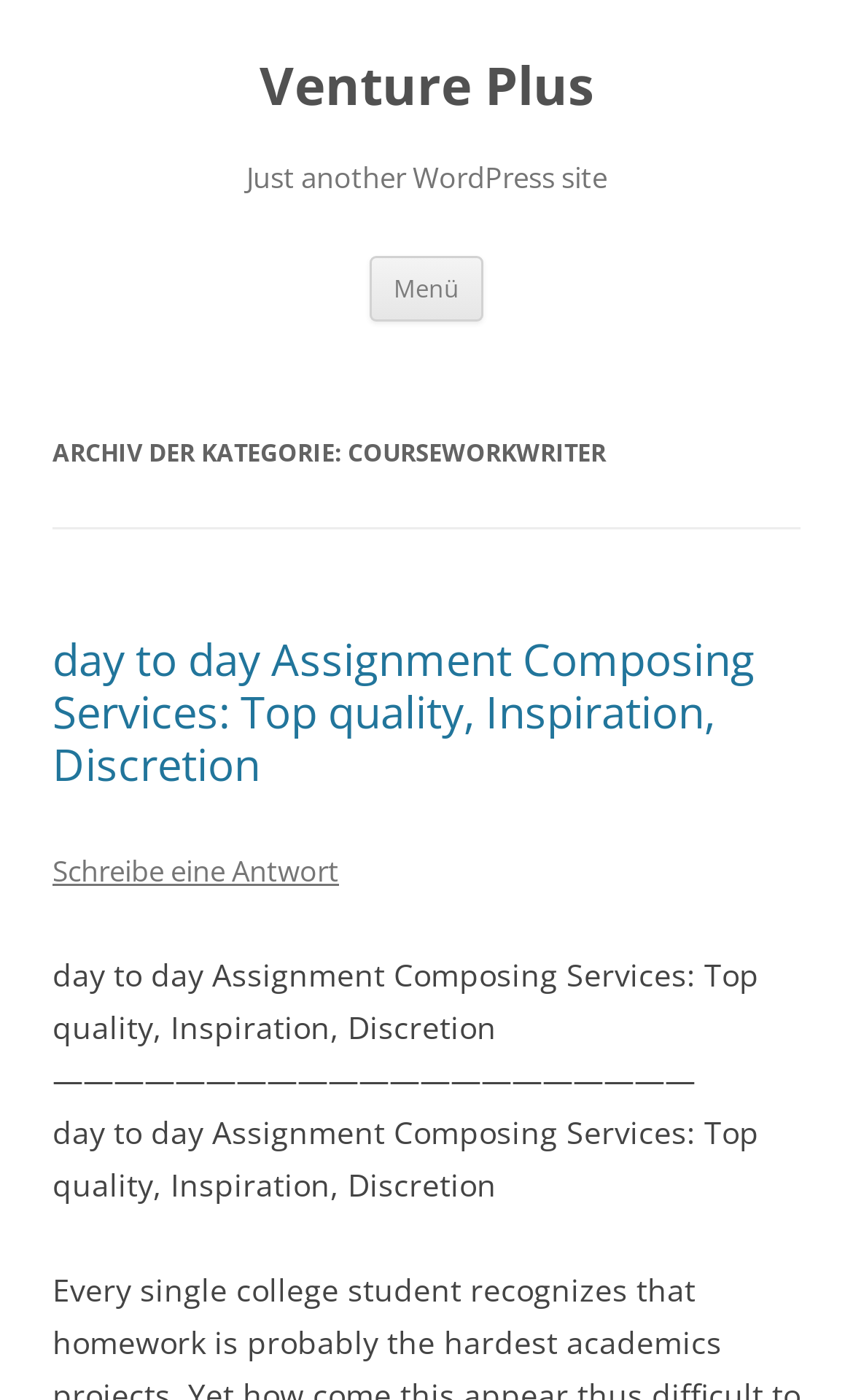Provide a comprehensive caption for the webpage.

The webpage is titled "CourseworkWriter | Venture Plus" and appears to be a blog or article page. At the top, there is a heading that reads "Venture Plus" with a link to the same text. Below this, there is another heading that says "Just another WordPress site". 

To the right of these headings, there is a button labeled "Menü" and a link that says "Zum Inhalt springen", which translates to "Jump to content". 

The main content of the page is divided into sections. The first section has a heading that reads "ARCHIV DER KATEGORIE: COURSEWORKWRITER", which translates to "Archive of the category: CourseworkWriter". 

Below this, there is a subheading that says "day to day Assignment Composing Services: Top quality, Inspiration, Discretion". This subheading is also a link. There is another link below this that says "Schreibe eine Antwort", which translates to "Write a response". 

The page also contains a horizontal line separator and a repeated instance of the subheading "day to day Assignment Composing Services: Top quality, Inspiration, Discretion" in a smaller font size.